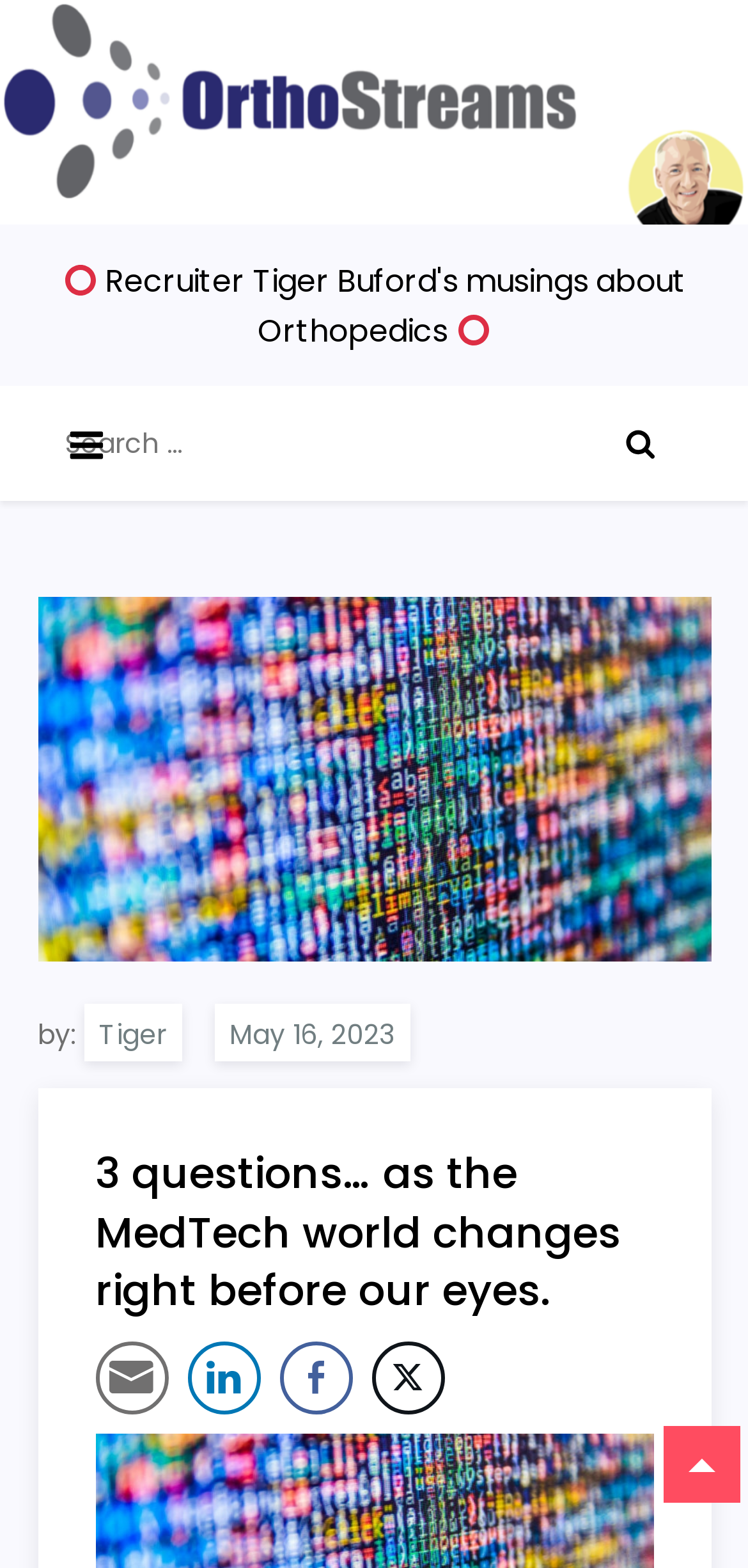Carefully observe the image and respond to the question with a detailed answer:
How many search boxes are there?

I searched for search boxes on the webpage and found only one, which is located next to the 'Search for:' label.